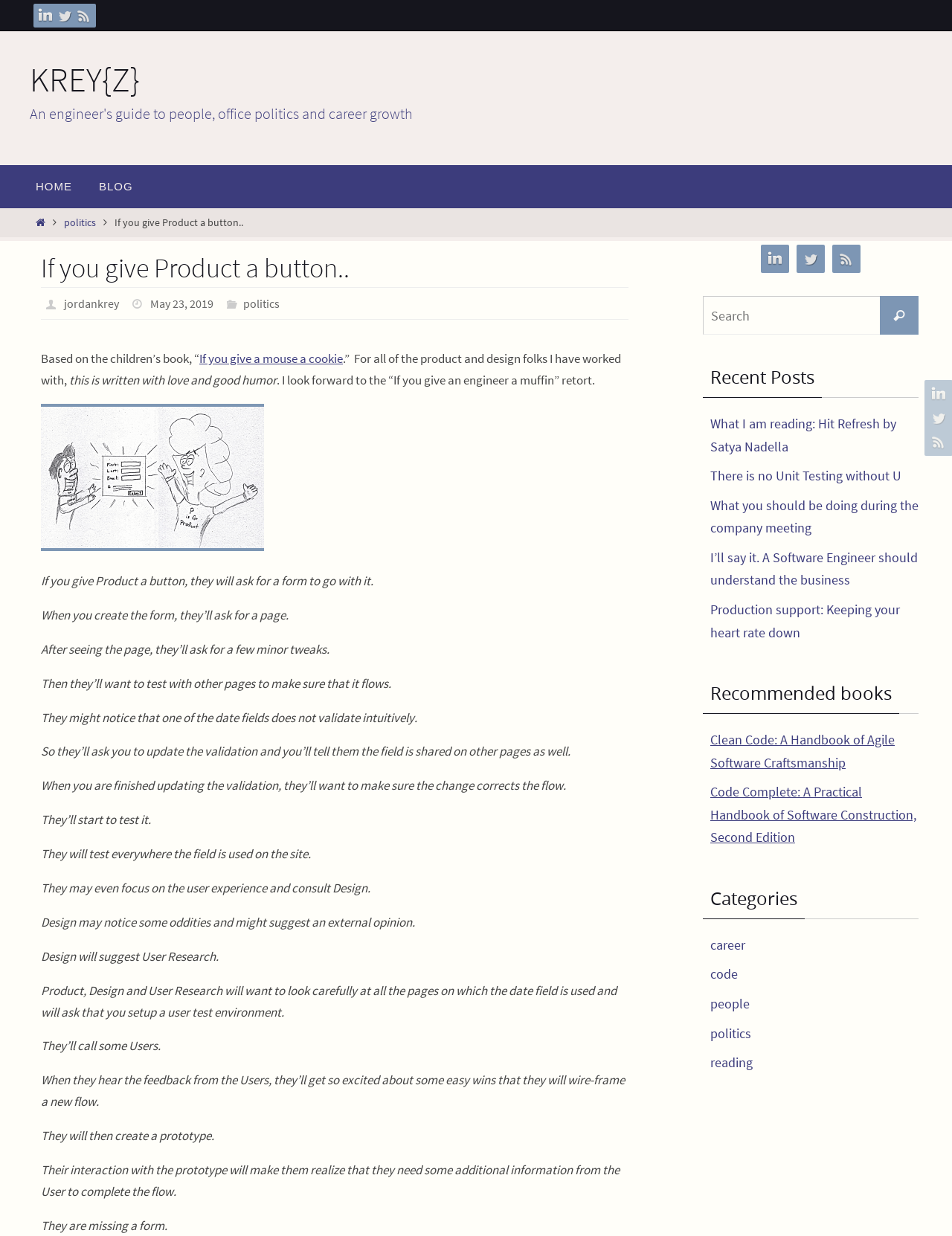Locate the bounding box coordinates of the element that should be clicked to execute the following instruction: "Click on the LinkedIn link".

[0.035, 0.003, 0.06, 0.022]